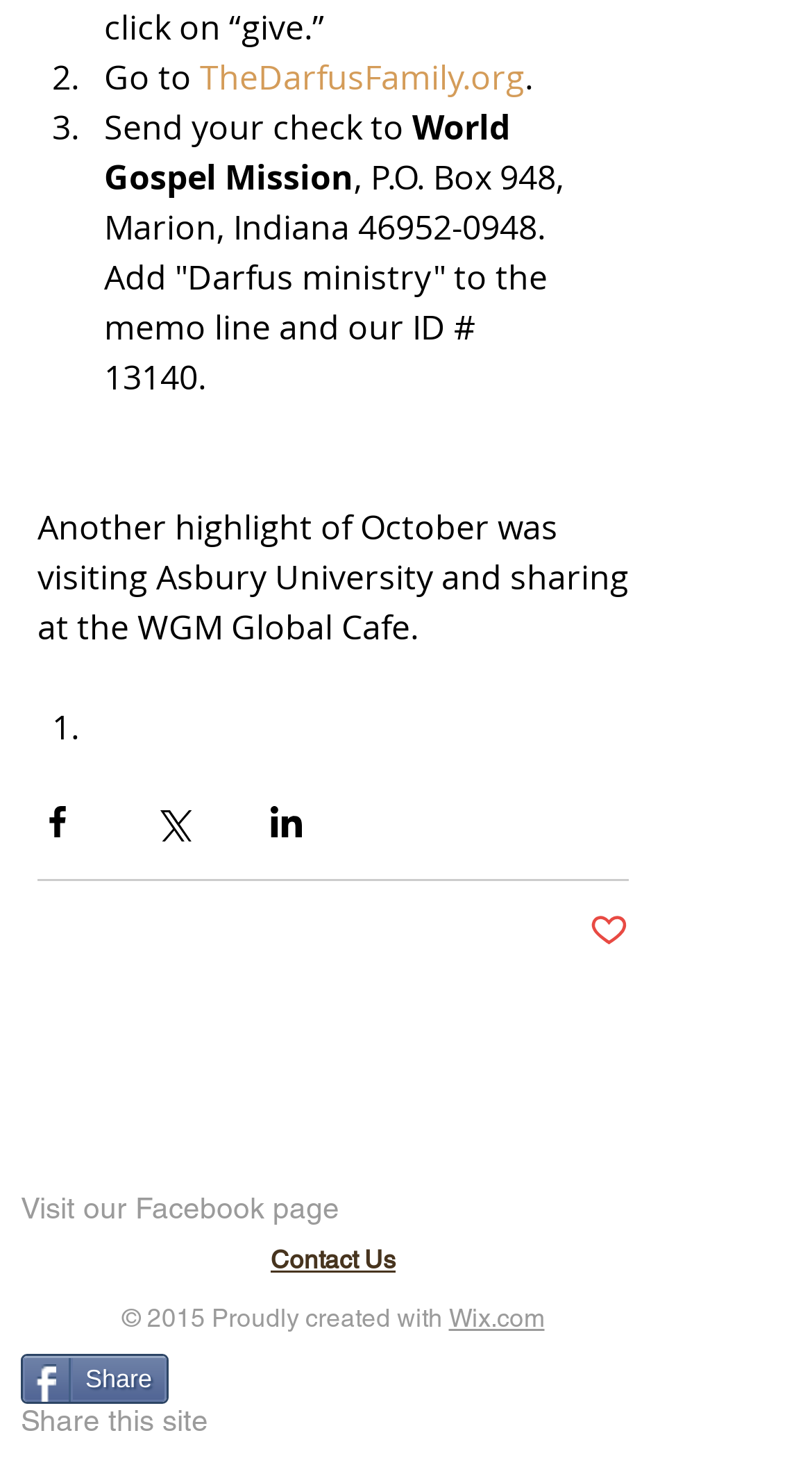Please identify the bounding box coordinates of where to click in order to follow the instruction: "Contact Us".

[0.333, 0.855, 0.487, 0.875]